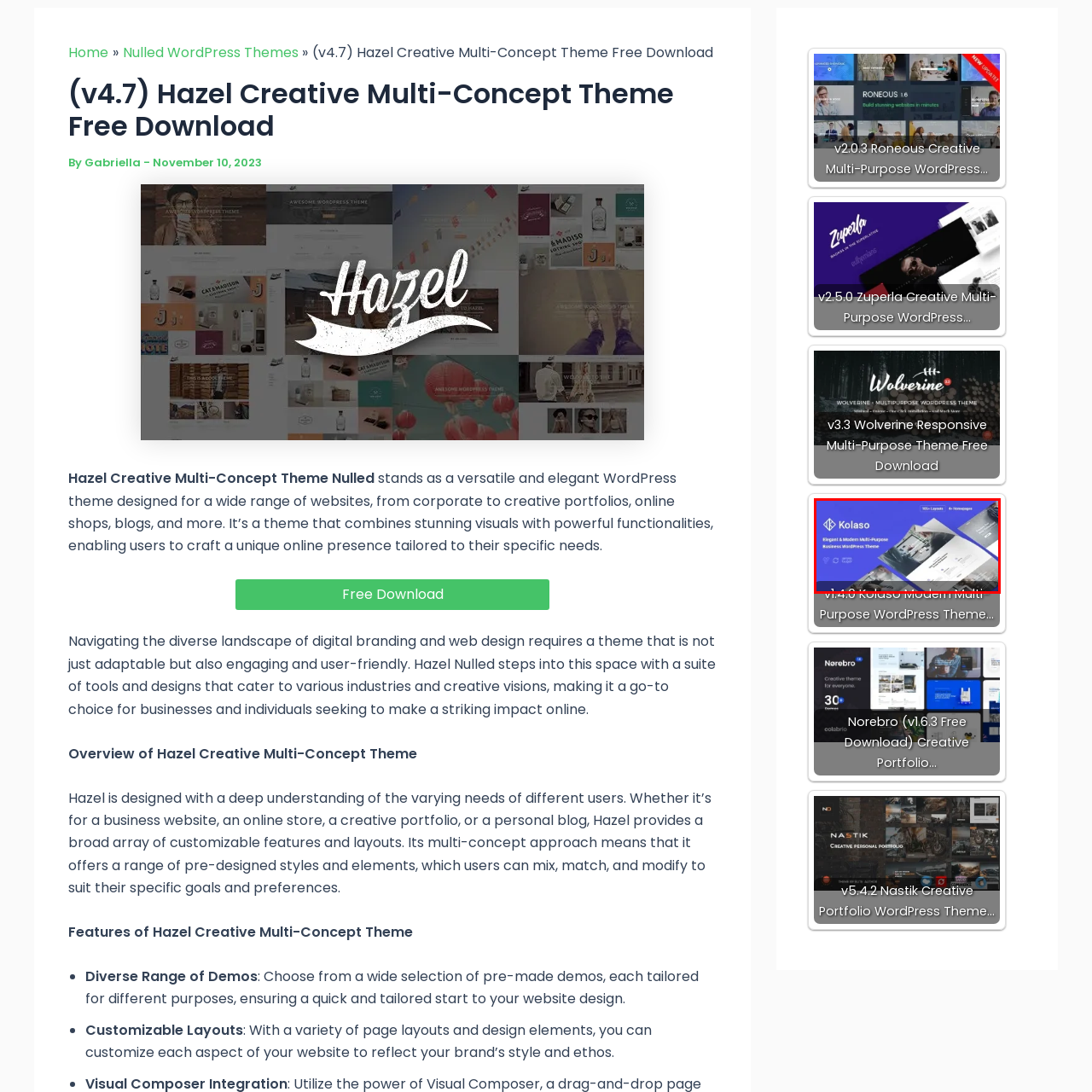Look at the image highlighted by the red boundary and answer the question with a succinct word or phrase:
What type of websites is the theme suitable for?

Corporate to creative ventures